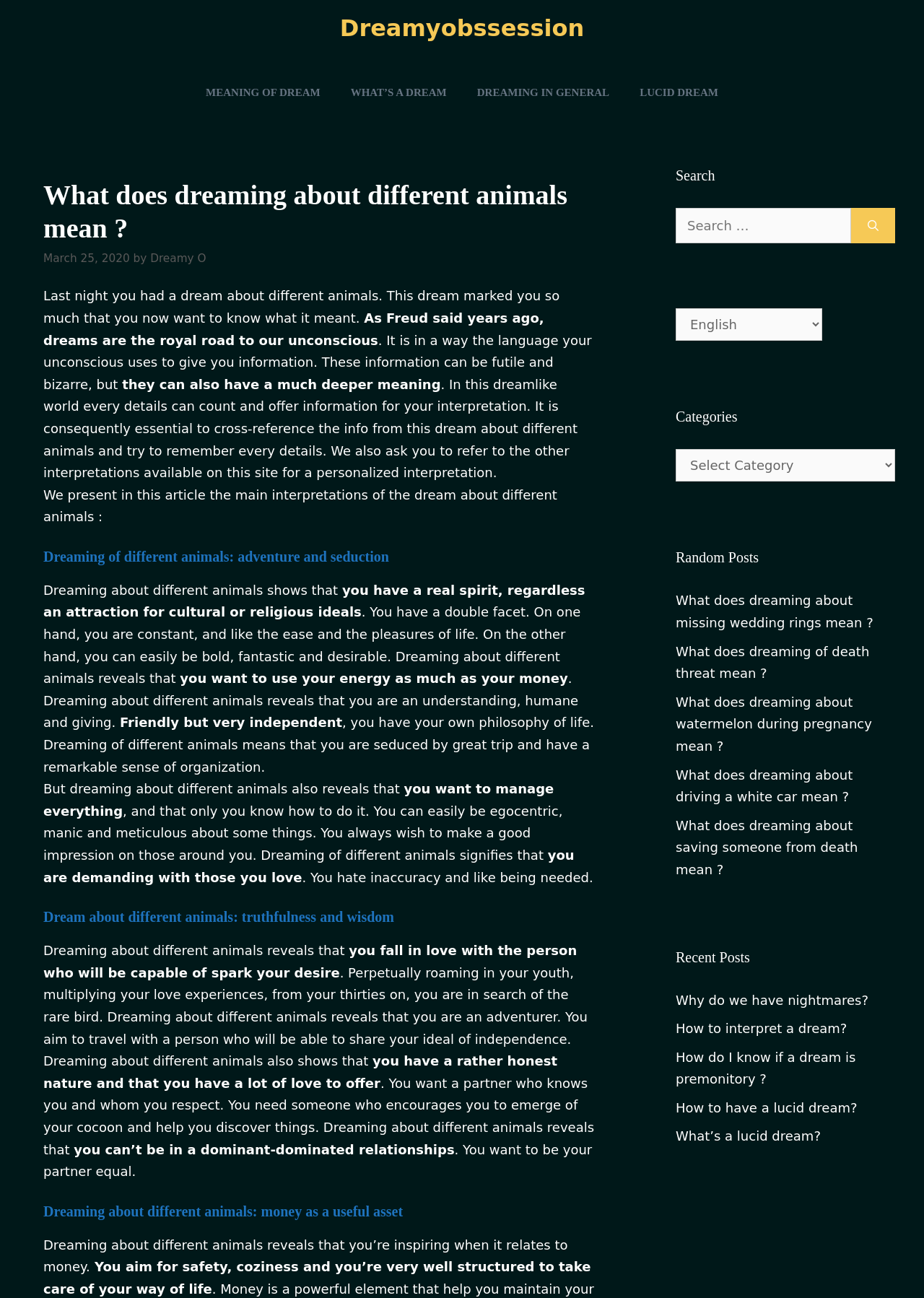Could you locate the bounding box coordinates for the section that should be clicked to accomplish this task: "Search for a dream meaning".

[0.731, 0.16, 0.921, 0.188]